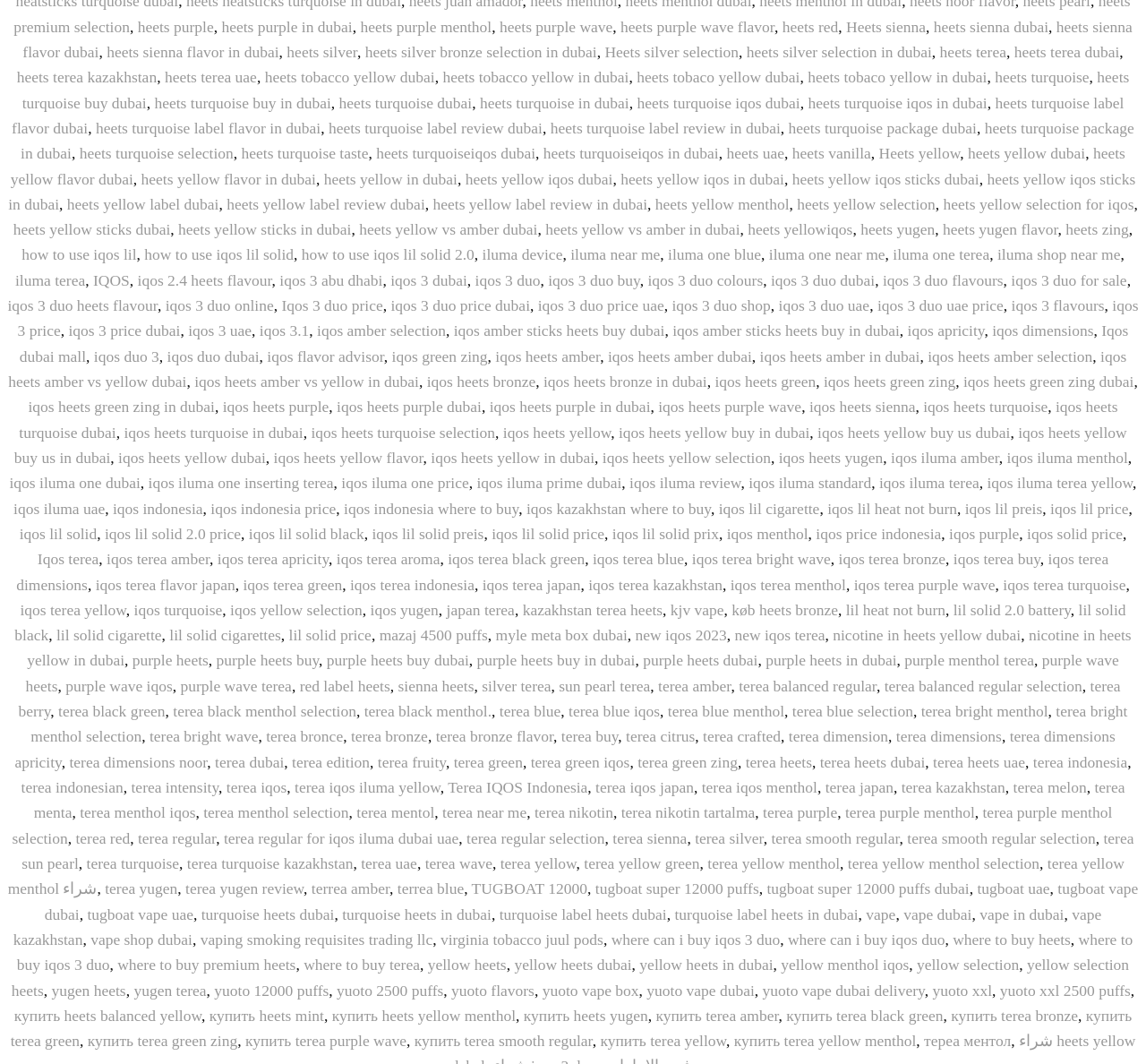Provide your answer in a single word or phrase: 
What is the most common word in the links?

Heets